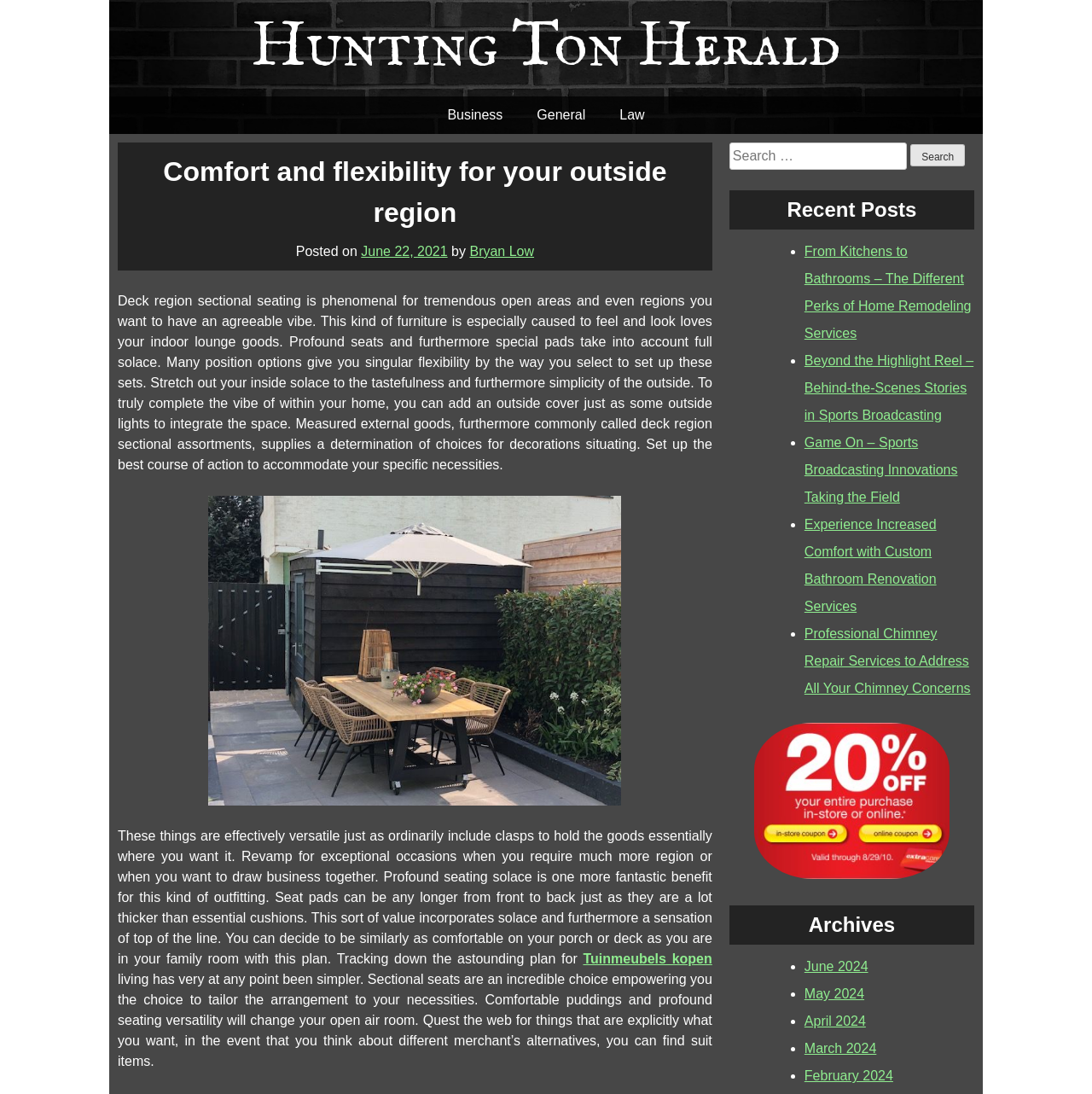What is the main topic of this article?
Respond with a short answer, either a single word or a phrase, based on the image.

Deck region sectional seating